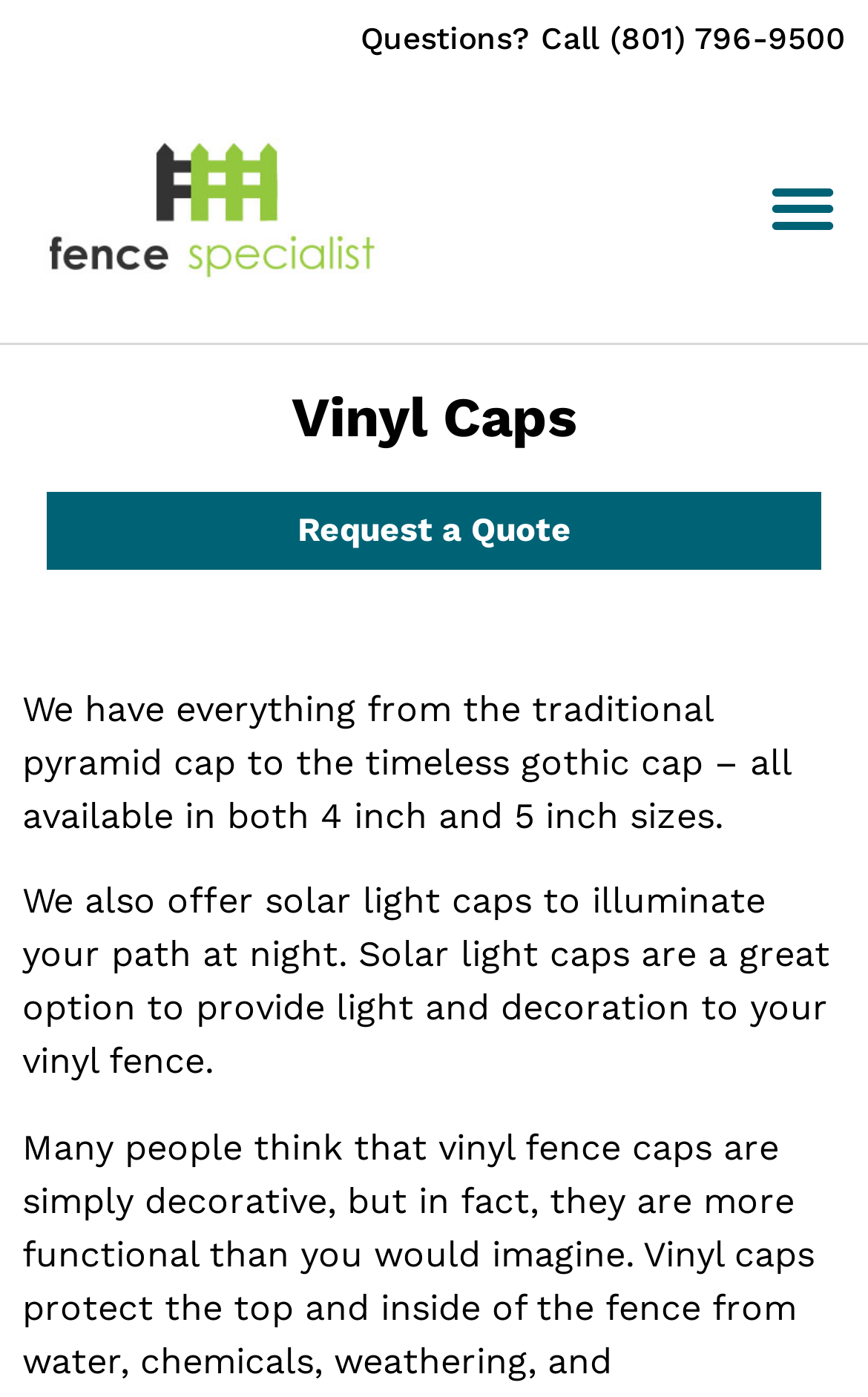What sizes are the vinyl caps available in? Examine the screenshot and reply using just one word or a brief phrase.

4 inch and 5 inch